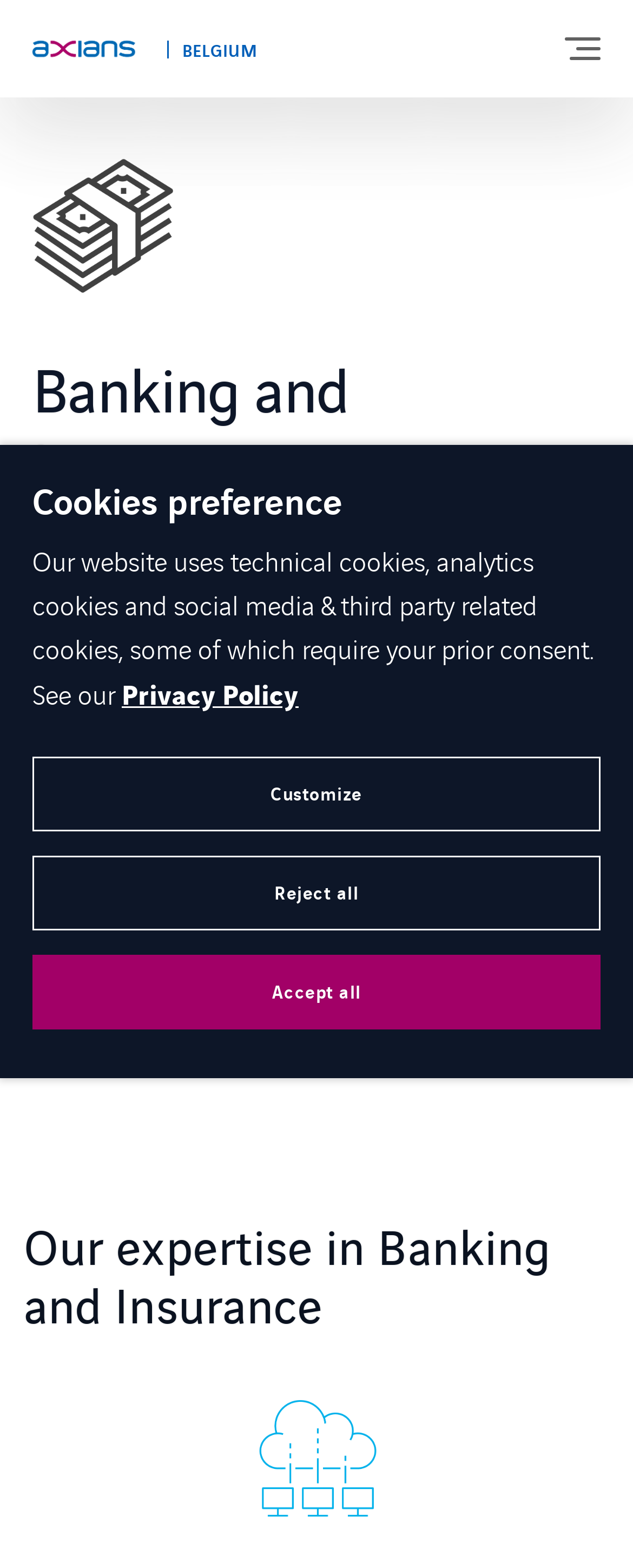Examine the screenshot and answer the question in as much detail as possible: What is the country mentioned on the webpage?

I found the country 'Belgium' mentioned on the webpage by looking at the StaticText element with the text 'BELGIUM' located at [0.288, 0.023, 0.407, 0.039].